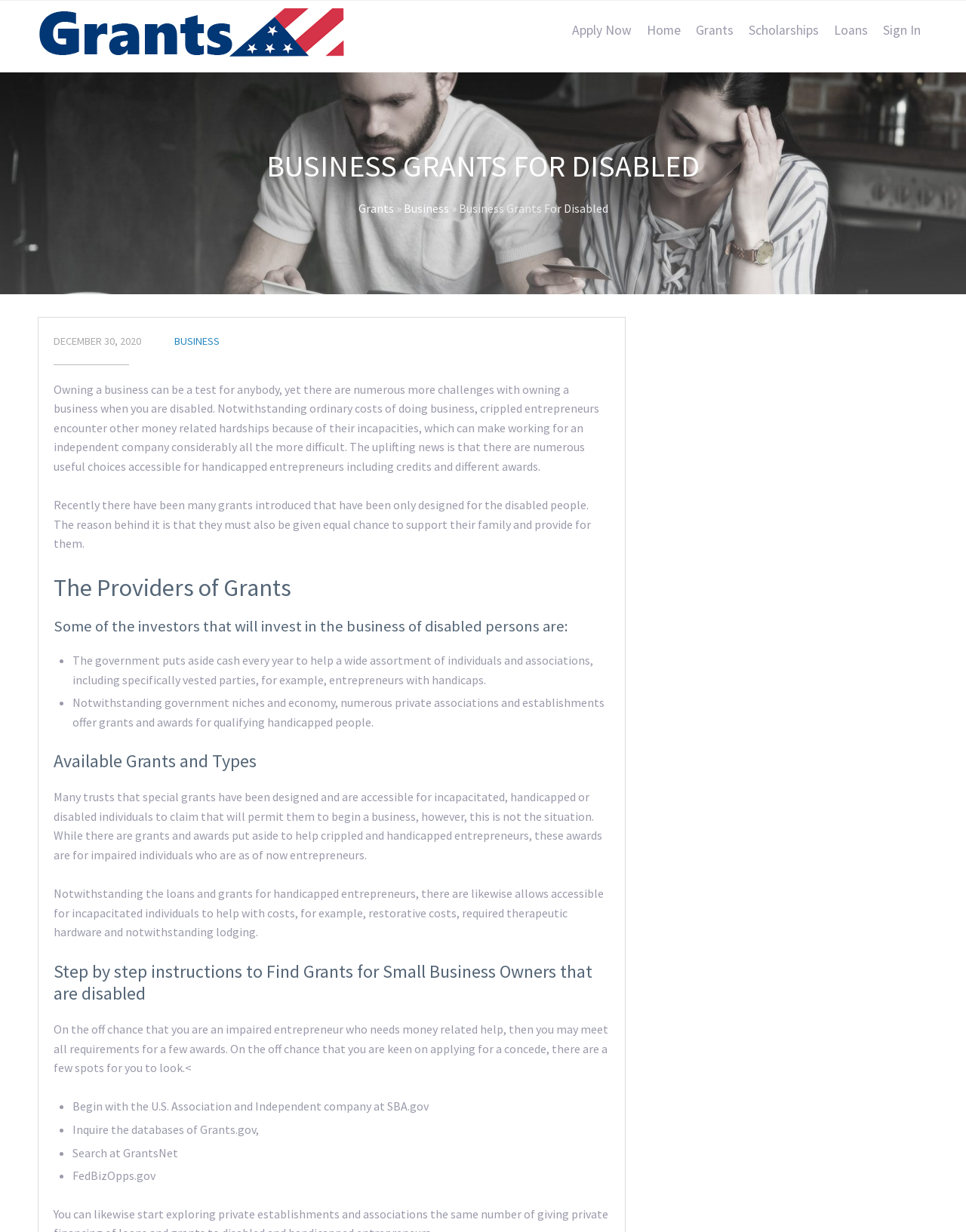Locate the bounding box for the described UI element: "alt="New USA Grants"". Ensure the coordinates are four float numbers between 0 and 1, formatted as [left, top, right, bottom].

[0.039, 0.007, 0.364, 0.052]